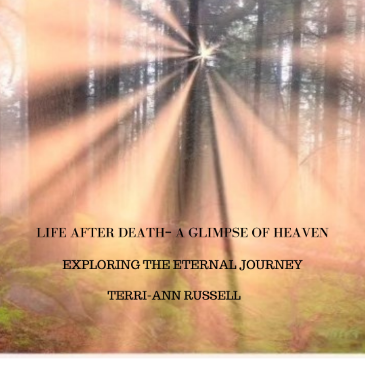Offer an in-depth caption for the image.

The image features an ethereal landscape with soft rays of light streaming through a forest, creating a serene and contemplative atmosphere. Superimposed on this tranquil backdrop are the words "LIFE AFTER DEATH—A GLIMPSE OF HEAVEN," followed by the subtitle "EXPLORING THE ETERNAL JOURNEY" and the author’s name, "TERRI-ANN RUSSELL." This presentation suggests a deep exploration of themes surrounding life, loss, and continuity beyond death, inviting readers to delve into the insights offered by Russell, who has been inspired by her personal experiences and the profound connections with her son, Anthony. The overall composition evokes a sense of reflection and hope, resonating with those interested in spiritual transformation and the exploration of love that transcends life.